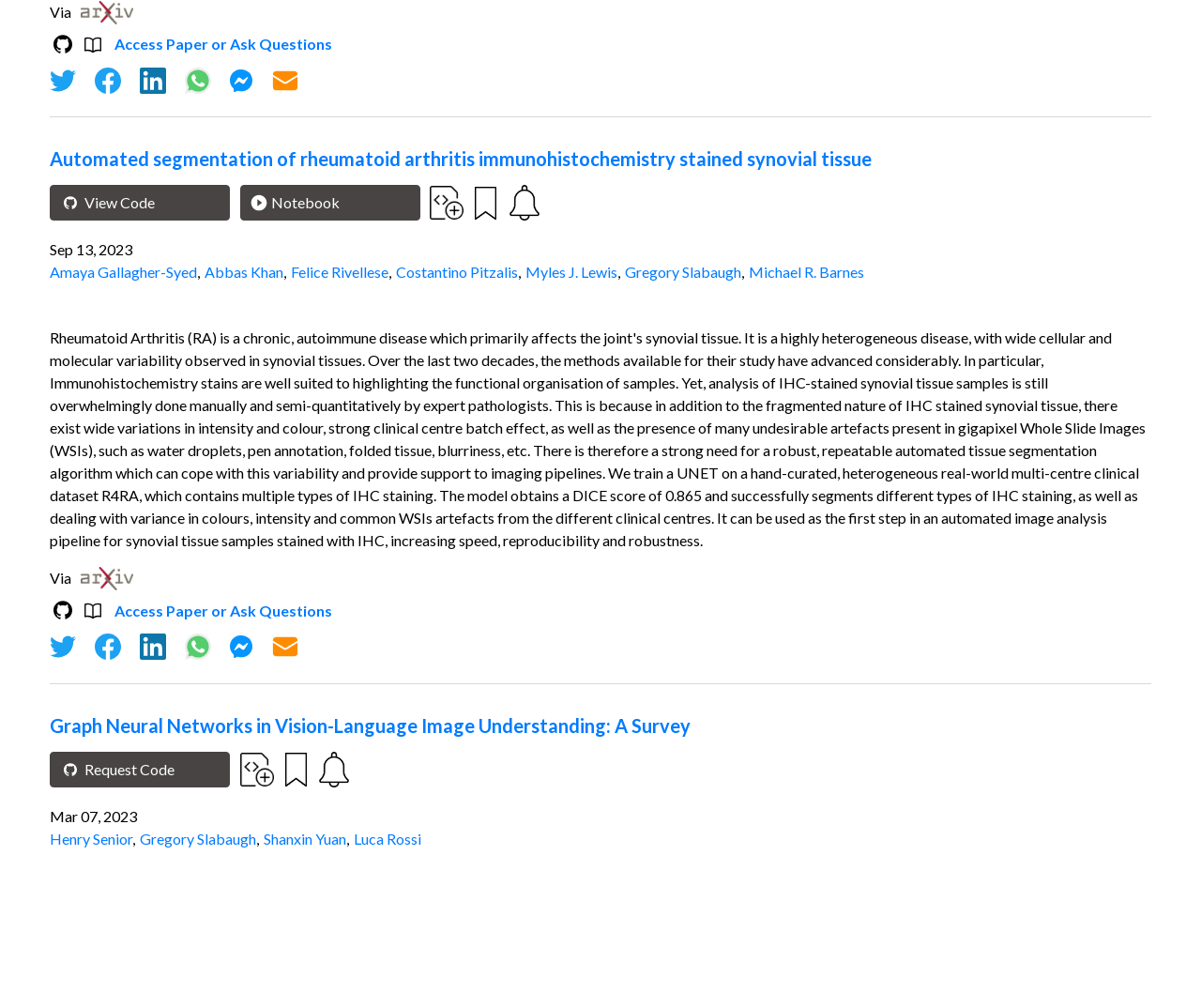Find the UI element described as: "more information" and predict its bounding box coordinates. Ensure the coordinates are four float numbers between 0 and 1, [left, top, right, bottom].

None